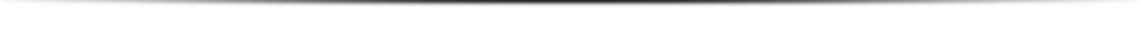What is the completion date of the project?
Please provide a comprehensive answer based on the contents of the image.

The completion date of the project can be found in the caption, which mentions that the project was completed in February 2017.